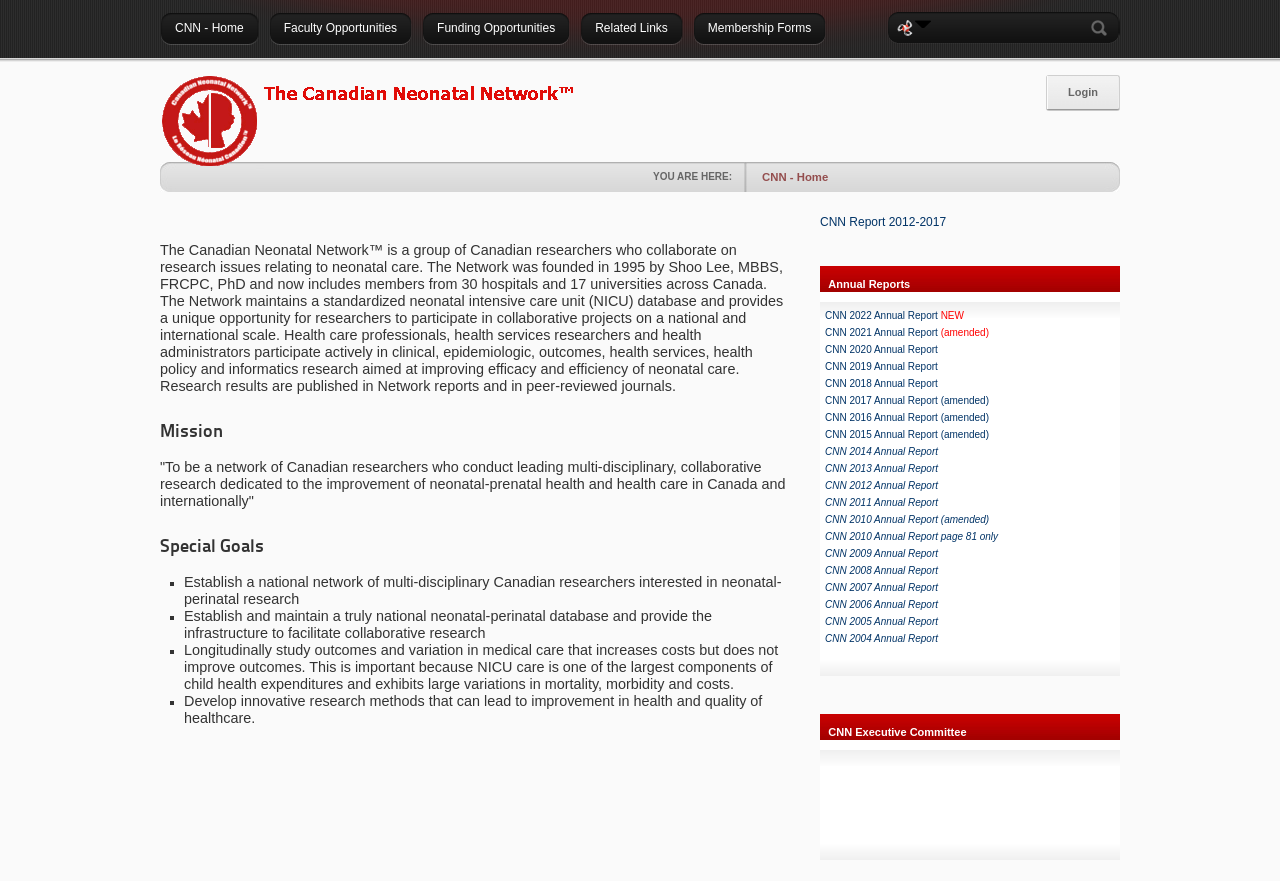Determine the bounding box coordinates of the UI element that matches the following description: "CNN 2021 Annual Report". The coordinates should be four float numbers between 0 and 1 in the format [left, top, right, bottom].

[0.645, 0.371, 0.733, 0.384]